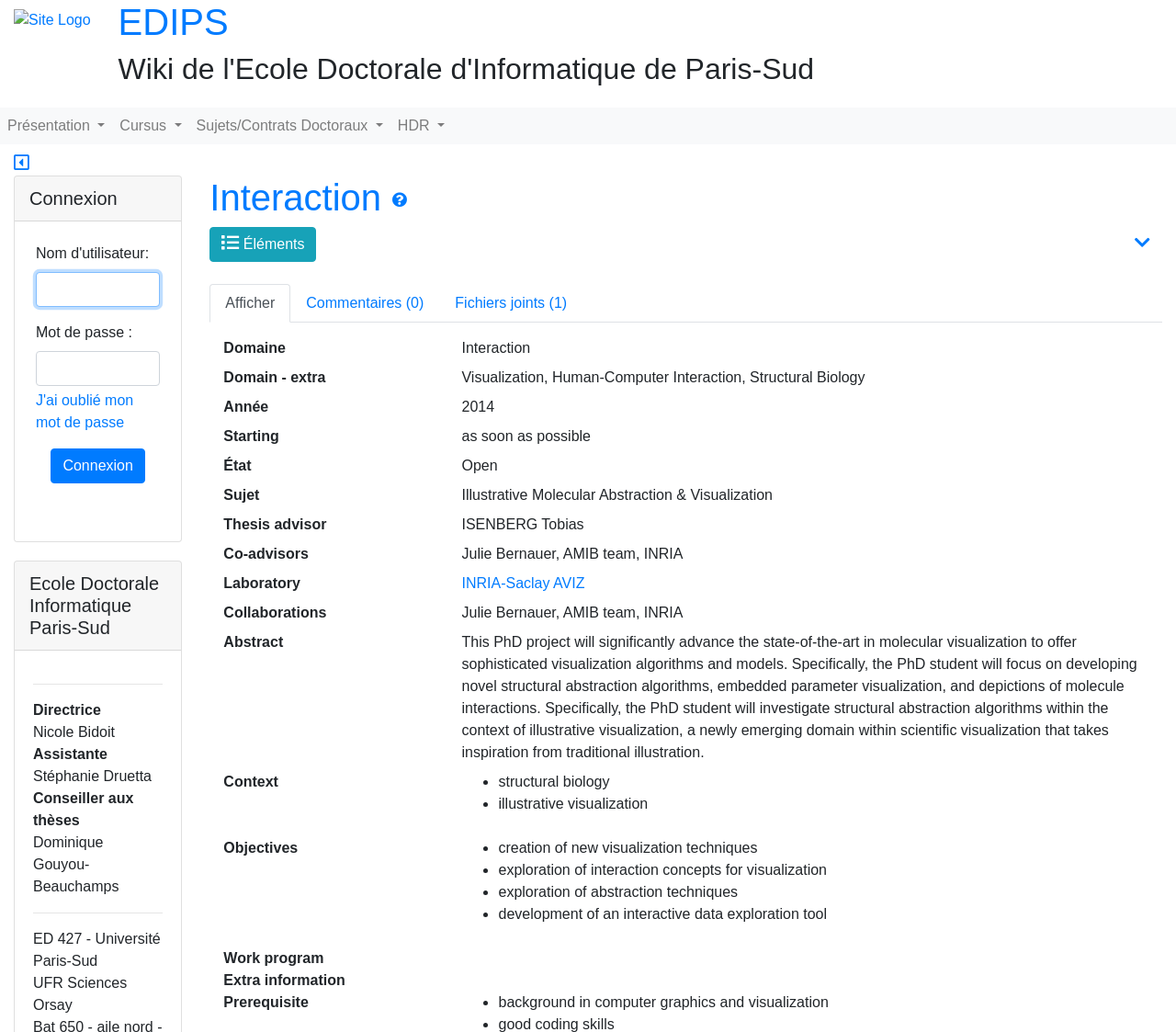Who is the thesis advisor?
Please provide a comprehensive answer based on the visual information in the image.

I found the answer by looking at the 'Thesis advisor' section in the description list, which mentions the name of the thesis advisor.